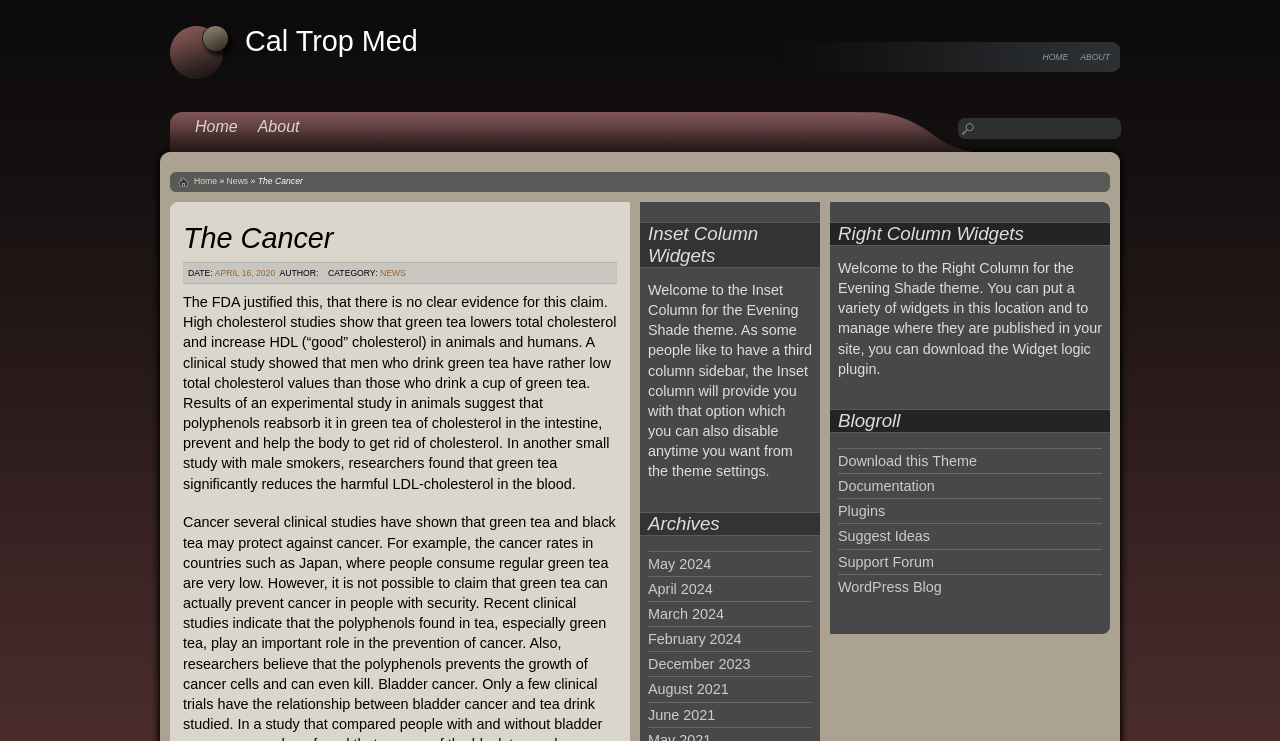What are the available months in the Archives section?
Refer to the image and provide a concise answer in one word or phrase.

May 2024, April 2024, ...